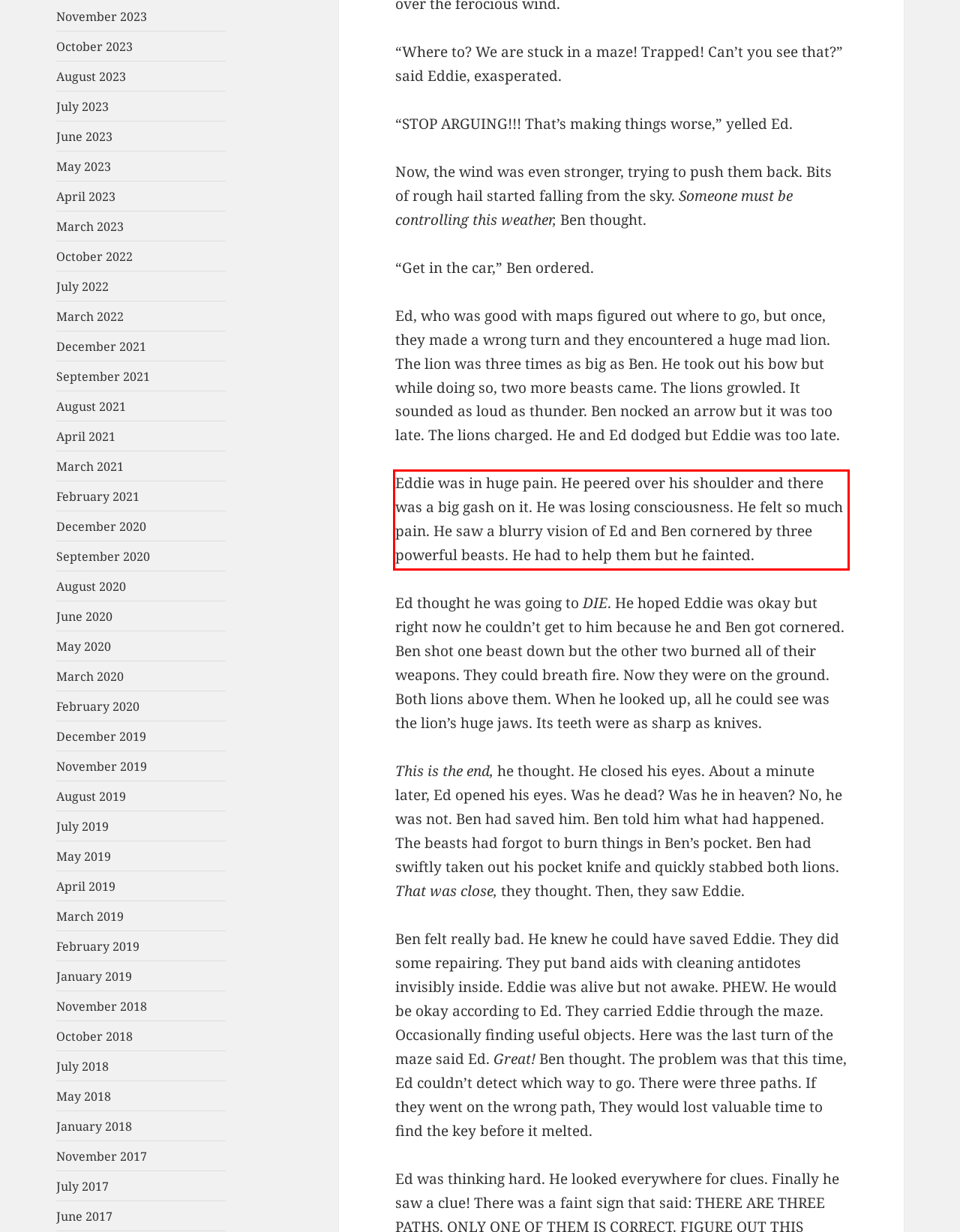Examine the webpage screenshot and use OCR to recognize and output the text within the red bounding box.

Eddie was in huge pain. He peered over his shoulder and there was a big gash on it. He was losing consciousness. He felt so much pain. He saw a blurry vision of Ed and Ben cornered by three powerful beasts. He had to help them but he fainted.